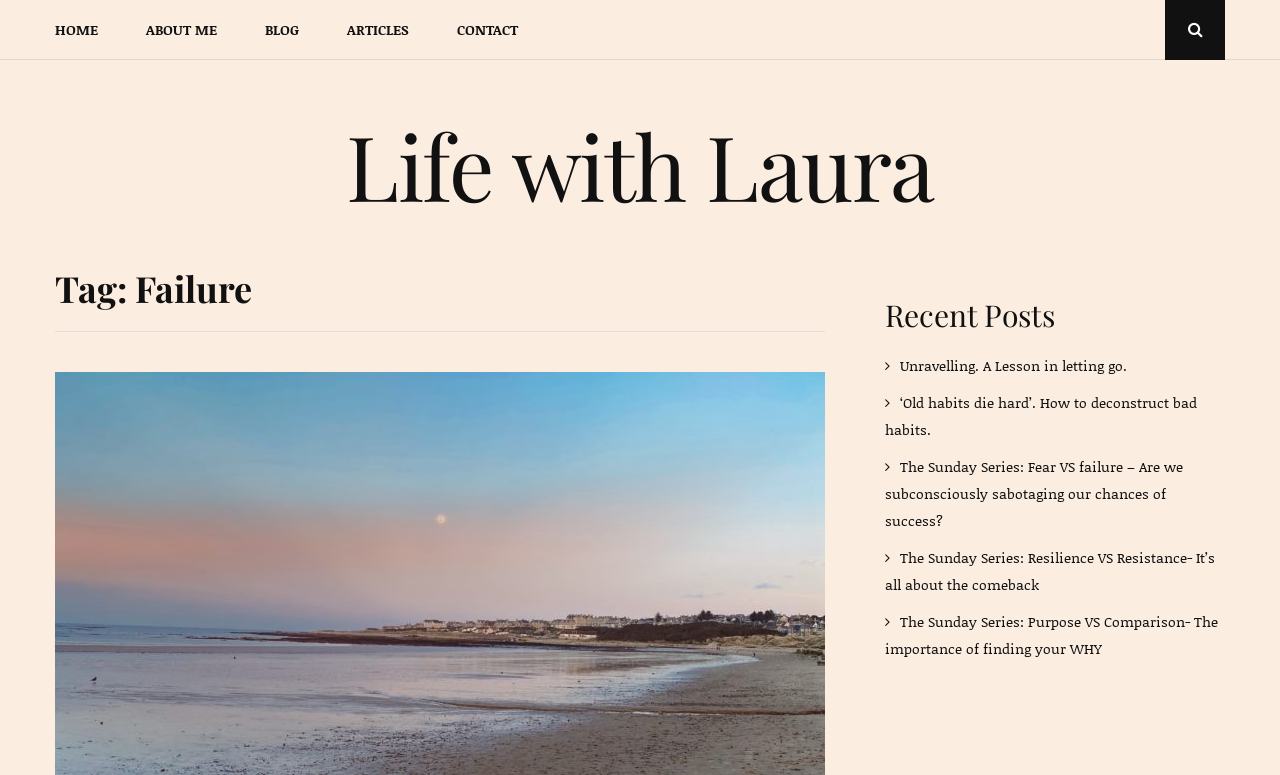Provide the bounding box coordinates of the HTML element this sentence describes: "AGREE & PROCEED". The bounding box coordinates consist of four float numbers between 0 and 1, i.e., [left, top, right, bottom].

None